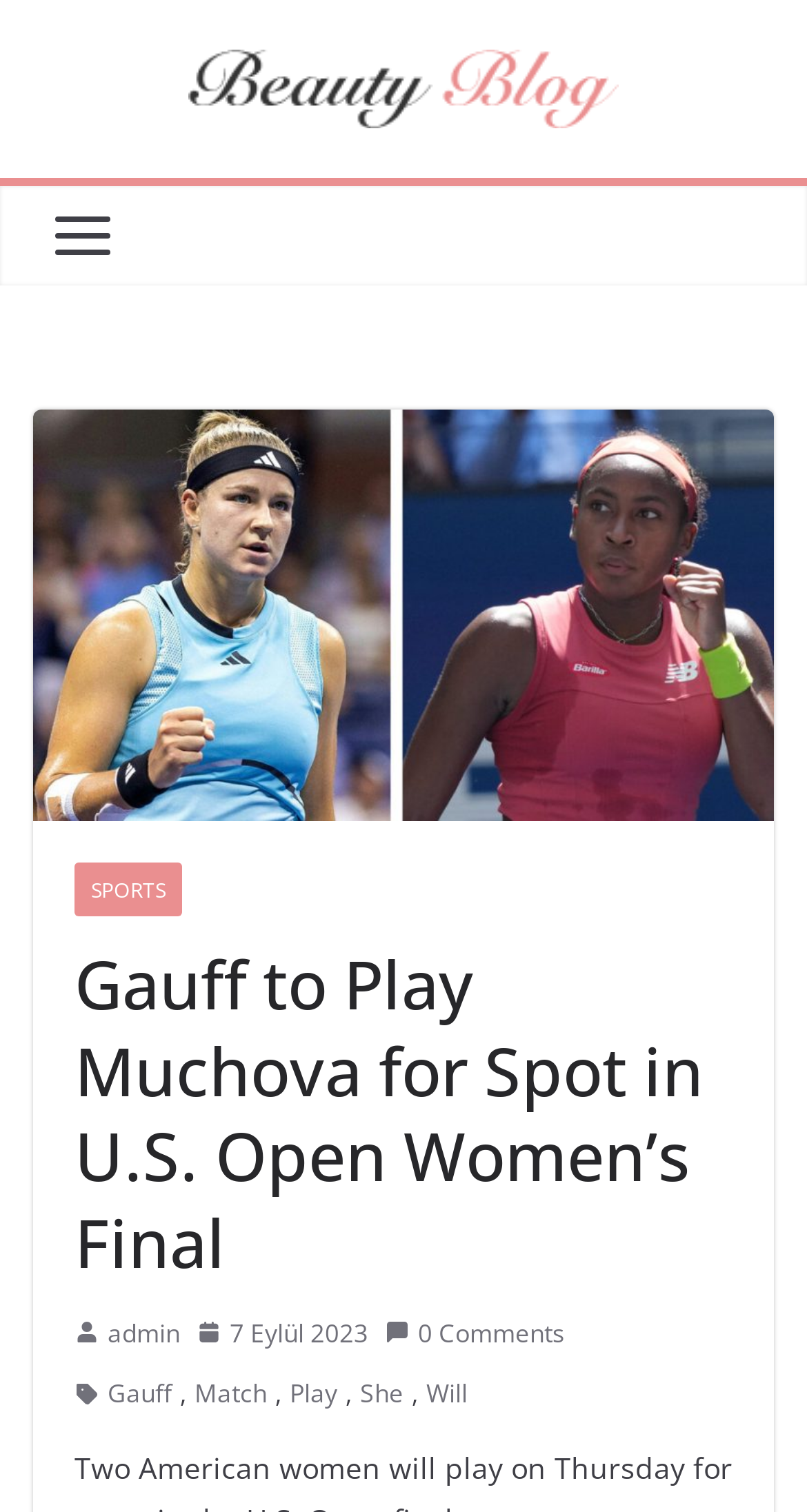Given the element description "7 Eylül 2023" in the screenshot, predict the bounding box coordinates of that UI element.

[0.244, 0.867, 0.456, 0.896]